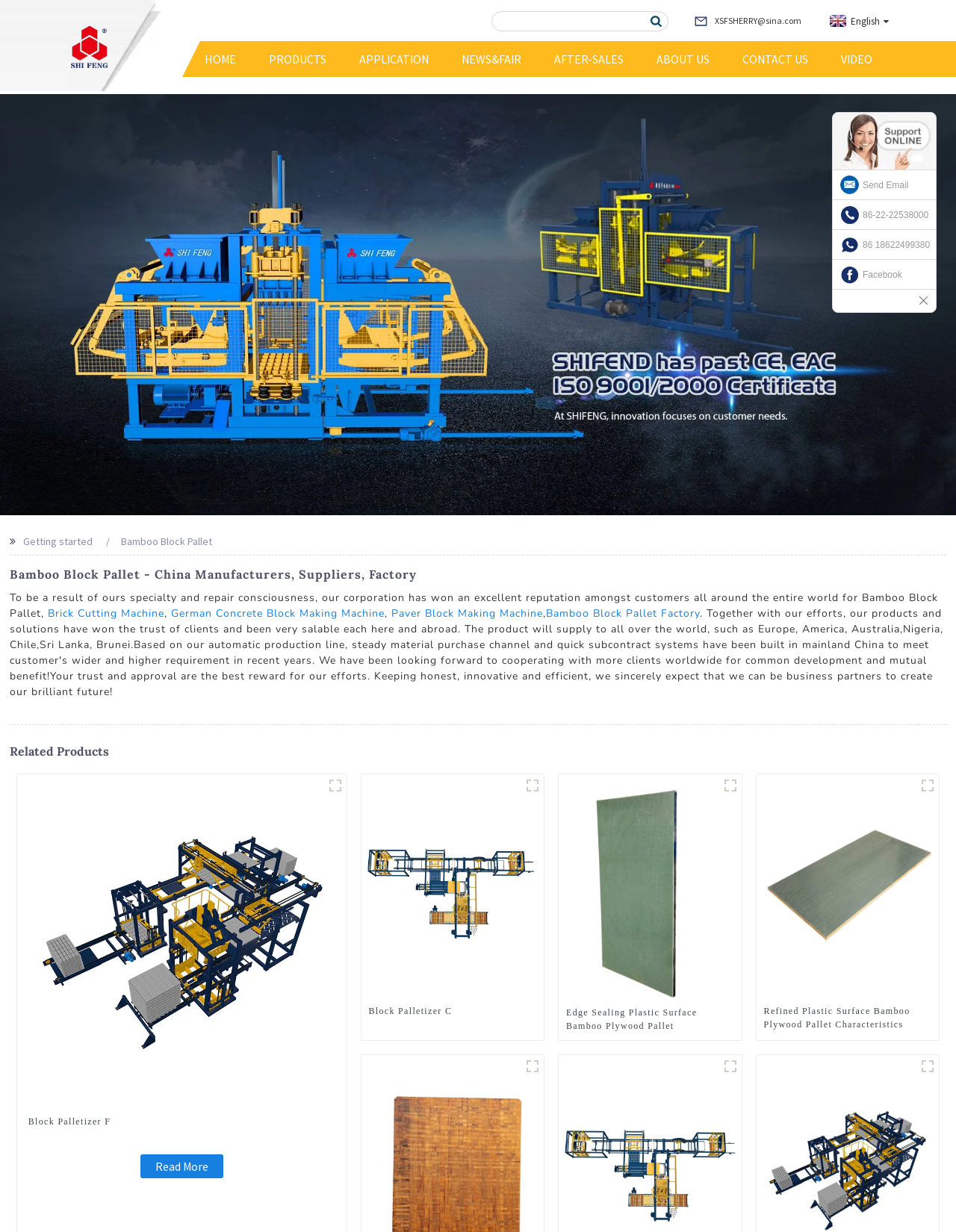Can you identify the bounding box coordinates of the clickable region needed to carry out this instruction: 'View the 'Bamboo Block Pallet Factory' page'? The coordinates should be four float numbers within the range of 0 to 1, stated as [left, top, right, bottom].

[0.571, 0.492, 0.732, 0.504]